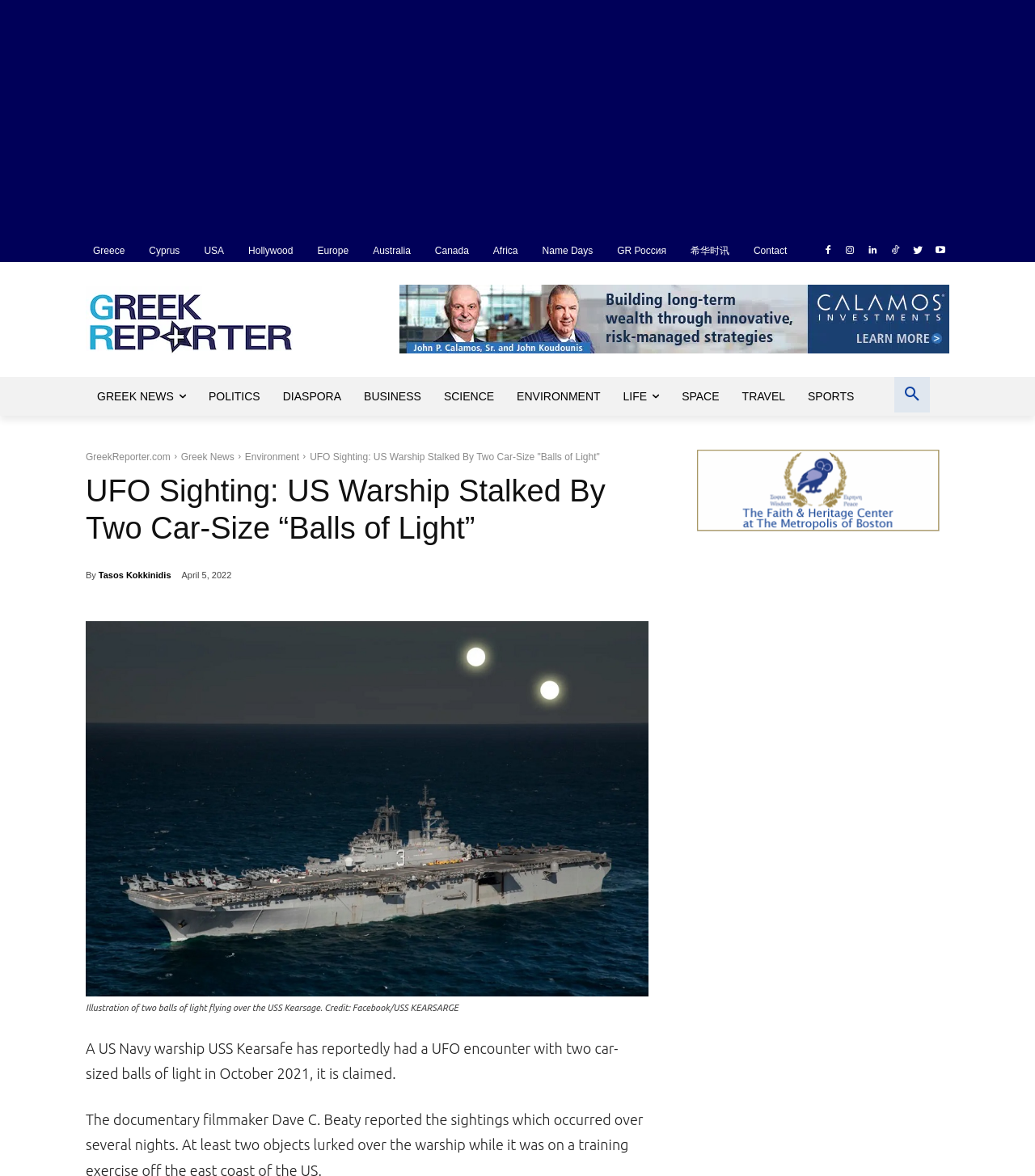Please find the bounding box coordinates for the clickable element needed to perform this instruction: "Search for something".

[0.864, 0.32, 0.898, 0.351]